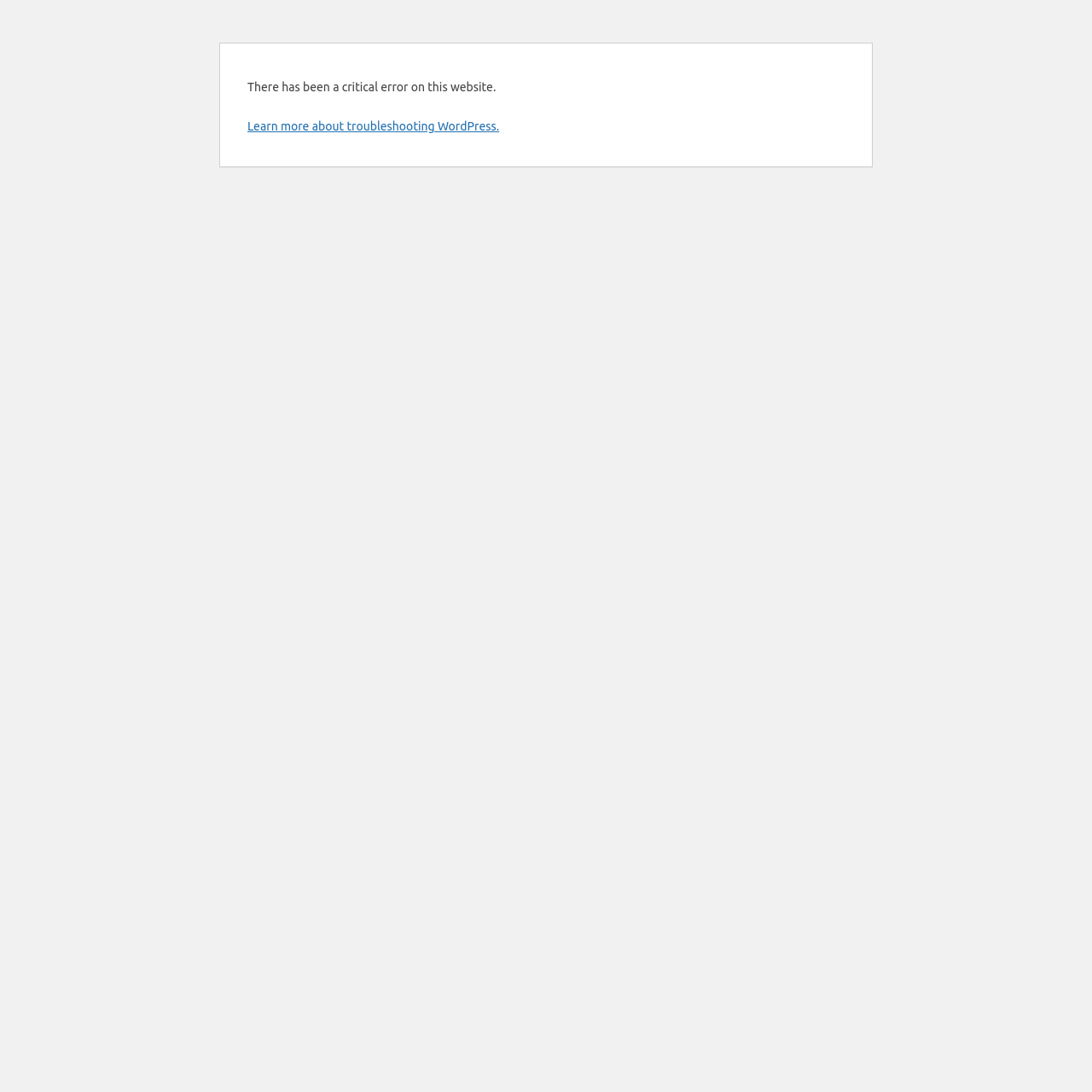Provide the bounding box coordinates in the format (top-left x, top-left y, bottom-right x, bottom-right y). All values are floating point numbers between 0 and 1. Determine the bounding box coordinate of the UI element described as: Learn more about troubleshooting WordPress.

[0.227, 0.109, 0.457, 0.122]